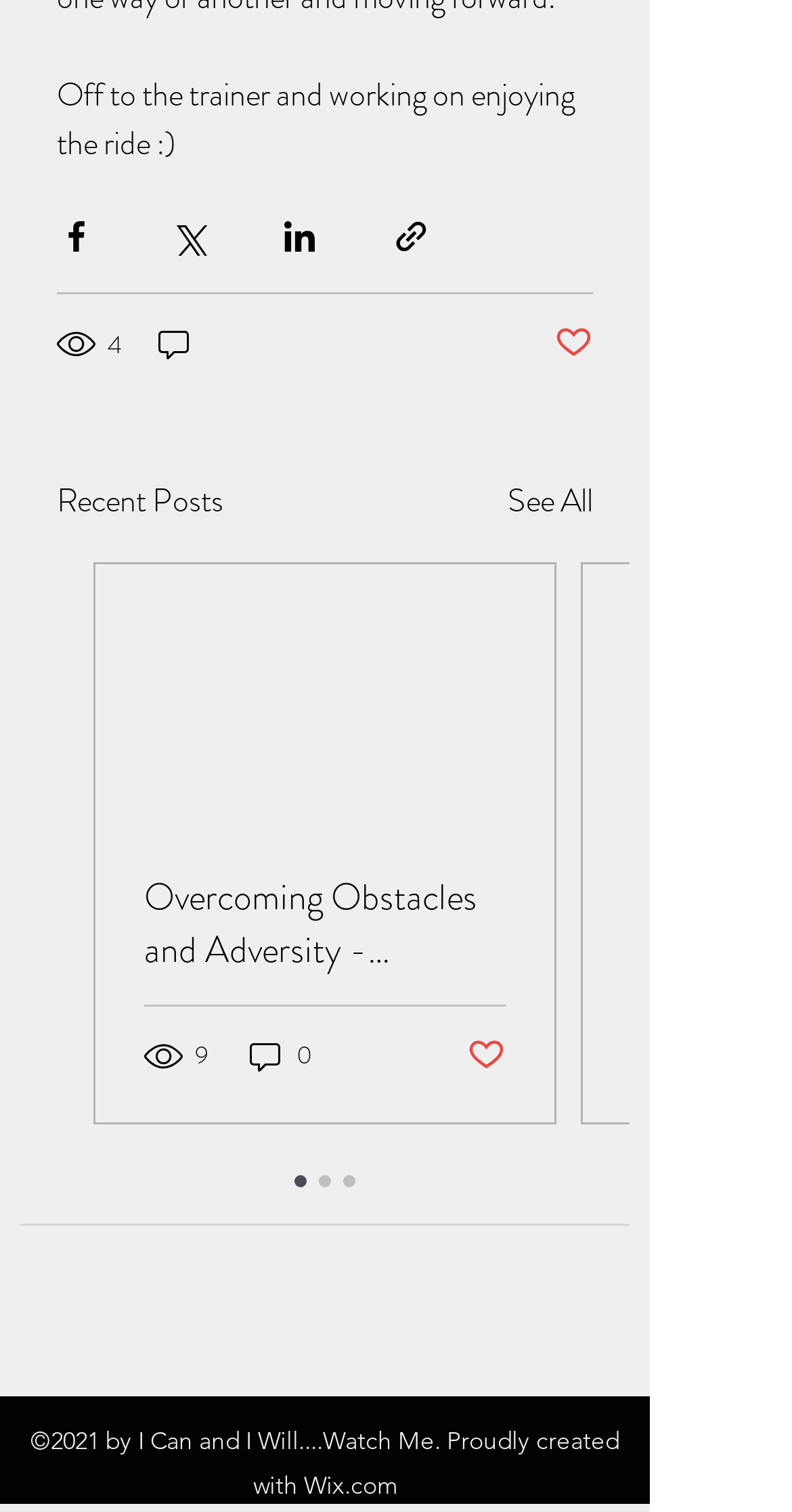Identify the bounding box coordinates of the element to click to follow this instruction: 'Like the post'. Ensure the coordinates are four float values between 0 and 1, provided as [left, top, right, bottom].

[0.7, 0.214, 0.749, 0.242]